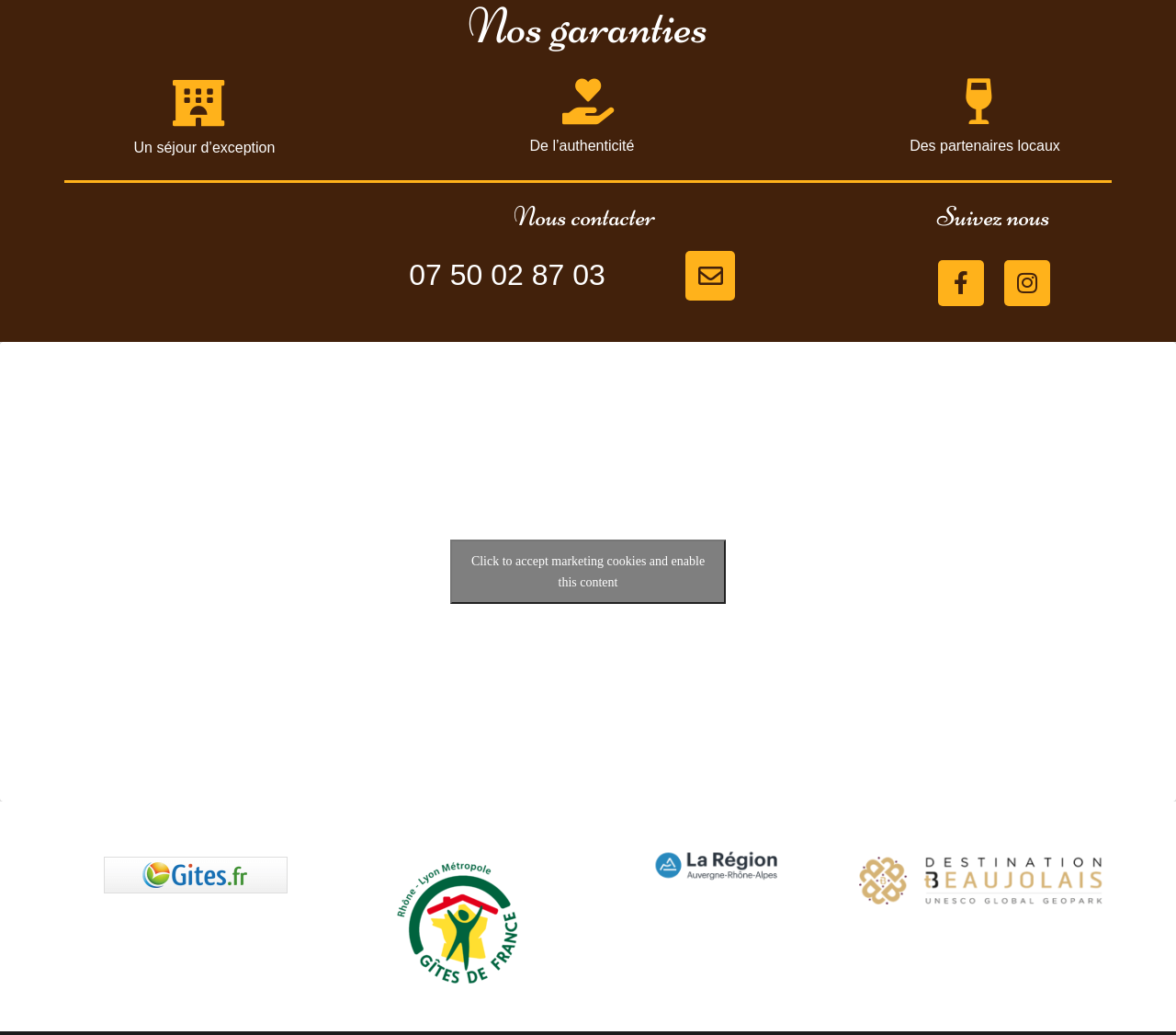What is the phone number to contact?
Ensure your answer is thorough and detailed.

The phone number is mentioned in the link '07 50 02 87 03' which is located below the heading 'Nous contacter'.